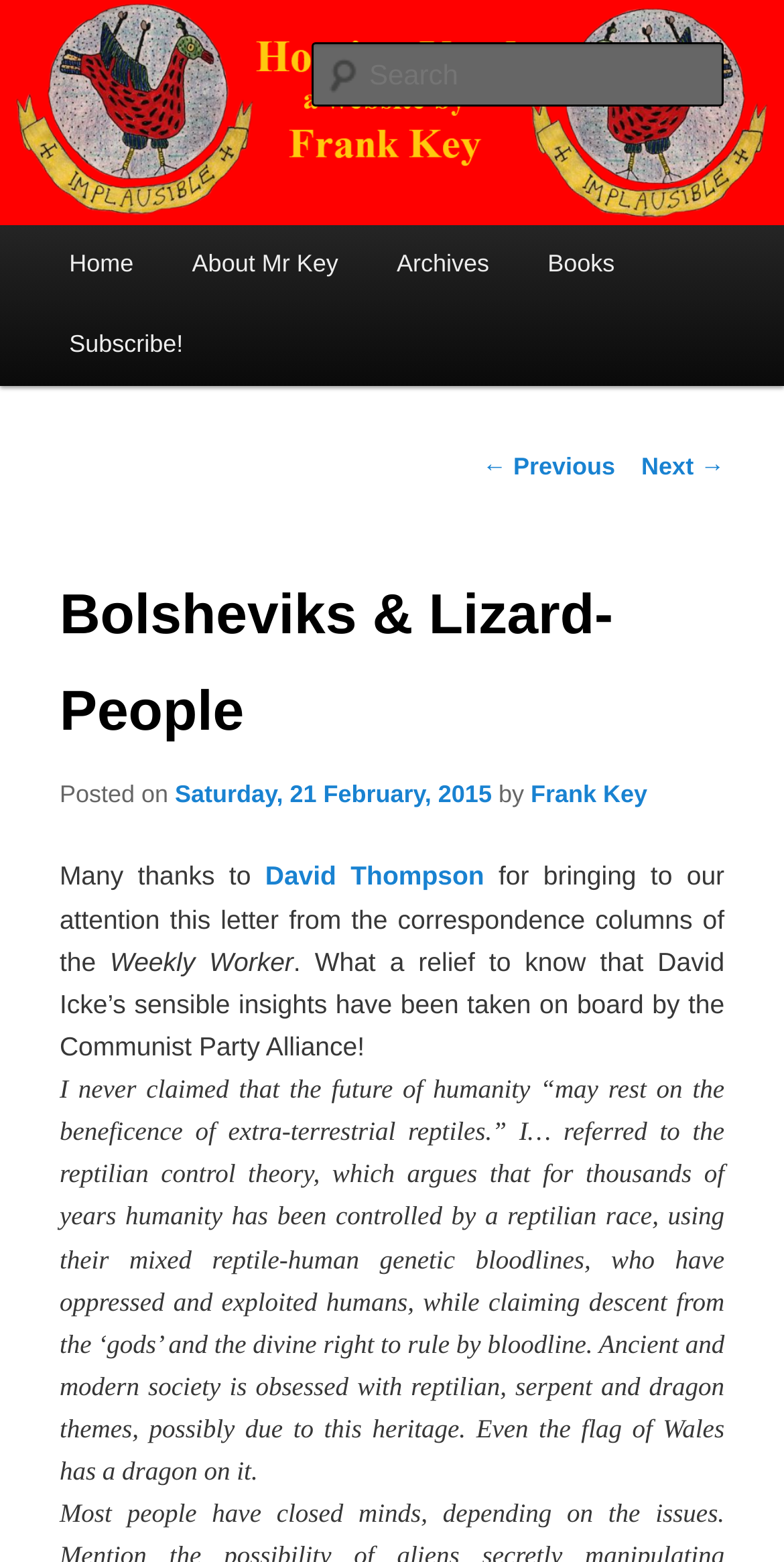Describe all significant elements and features of the webpage.

The webpage is titled "Bolsheviks & Lizard-People | Hooting Yard" and features a prominent header with the title "Hooting Yard" at the top left corner. Below the header is a search box labeled "Search" positioned at the top center of the page. 

To the left of the search box, there is a main menu with links to "Home", "About Mr Key", "Archives", "Books", and "Subscribe!". These links are arranged horizontally and take up about half of the page's width.

Below the main menu, there is a section dedicated to a blog post titled "Bolsheviks & Lizard-People". The post's title is displayed in a large font size, followed by the post date "Saturday, 21 February, 2015" and the author's name "Frank Key". 

The blog post's content is divided into several paragraphs, with the first paragraph mentioning a letter from the correspondence columns of the "Weekly Worker" and expressing relief that David Icke's insights have been taken on board by the Communist Party Alliance. 

The subsequent paragraphs delve into the topic of reptilian control theory, discussing how humanity has been controlled by a reptilian race using their mixed reptile-human genetic bloodlines. The text also mentions the prevalence of reptilian, serpent, and dragon themes in ancient and modern society, citing the flag of Wales as an example.

At the bottom of the page, there are links to navigate to the previous and next posts, labeled "← Previous" and "Next →", respectively.